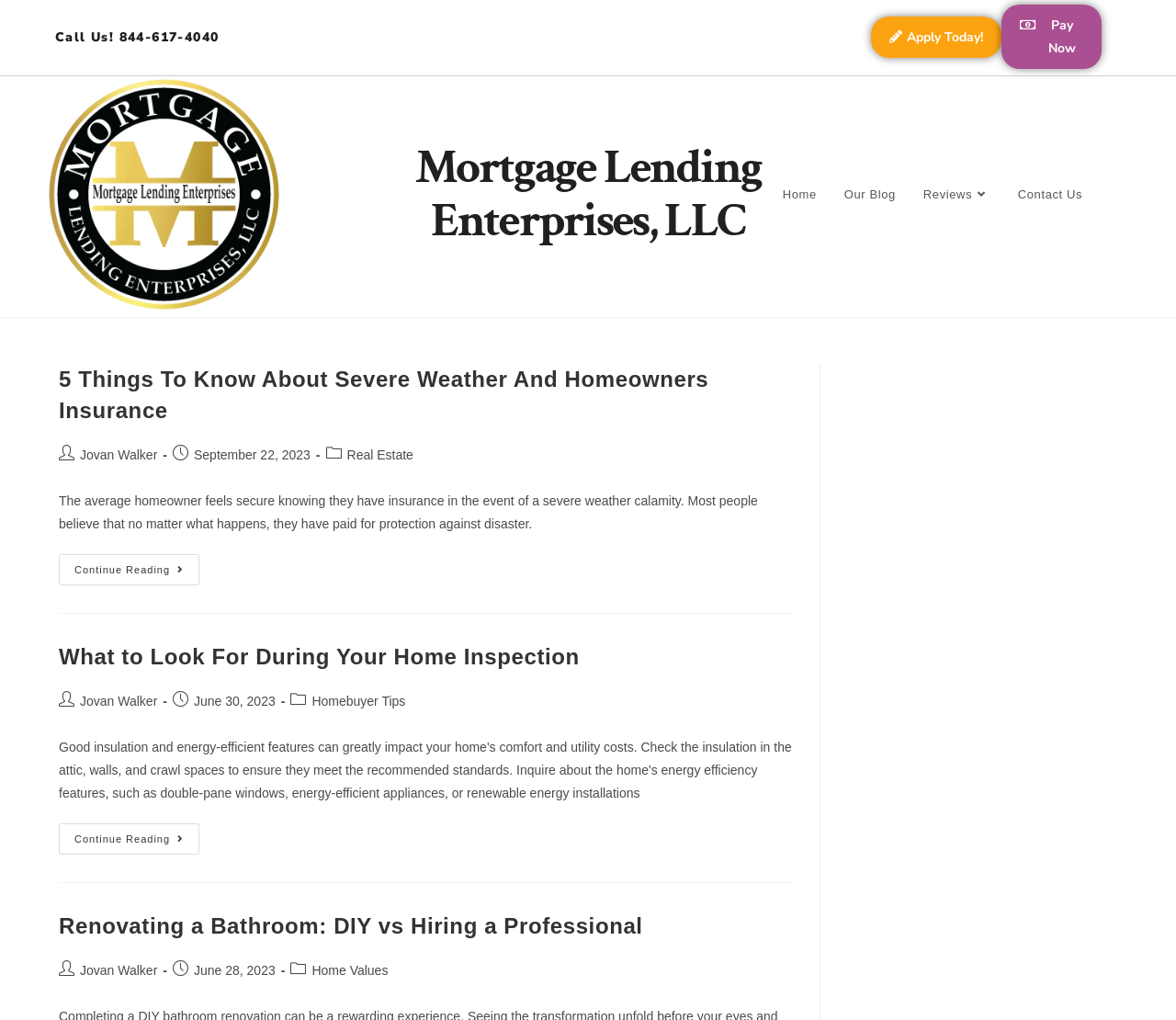What are the three blog post titles on the webpage?
Answer the question with detailed information derived from the image.

The three blog post titles can be found in the article sections of the webpage, each with a heading element and a link to continue reading.